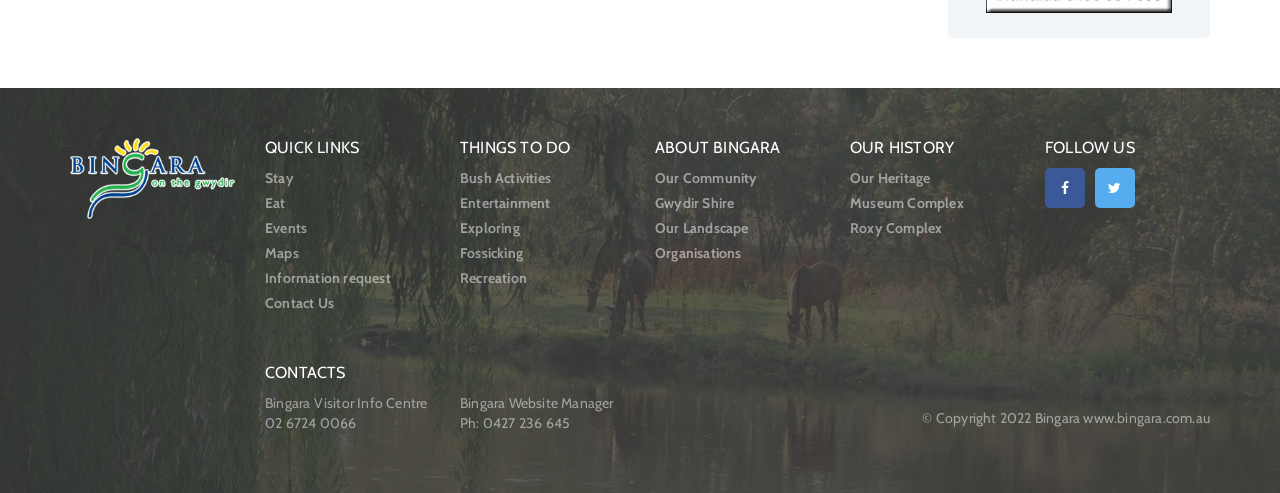Using the provided element description "News", determine the bounding box coordinates of the UI element.

None